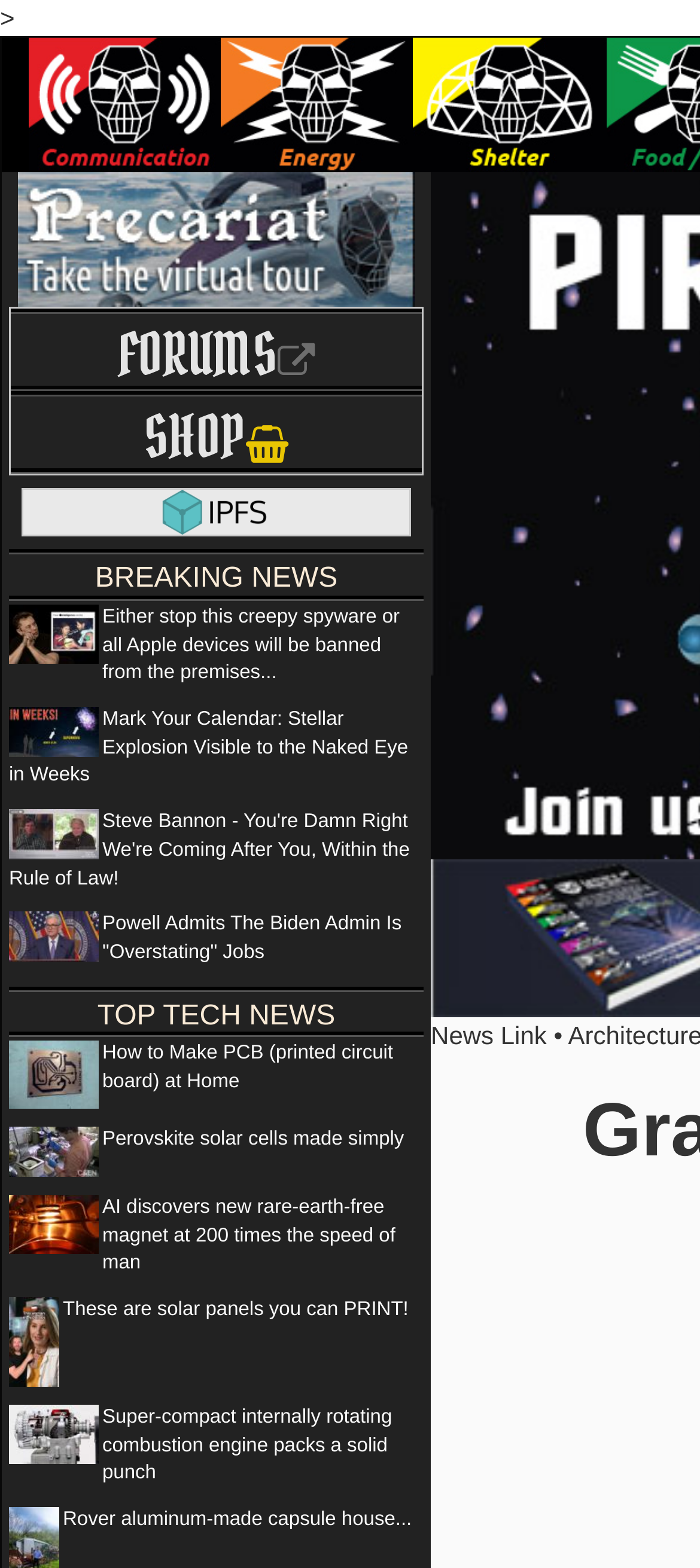Please identify the bounding box coordinates of the area that needs to be clicked to fulfill the following instruction: "Explore the SHOP section."

[0.015, 0.25, 0.603, 0.302]